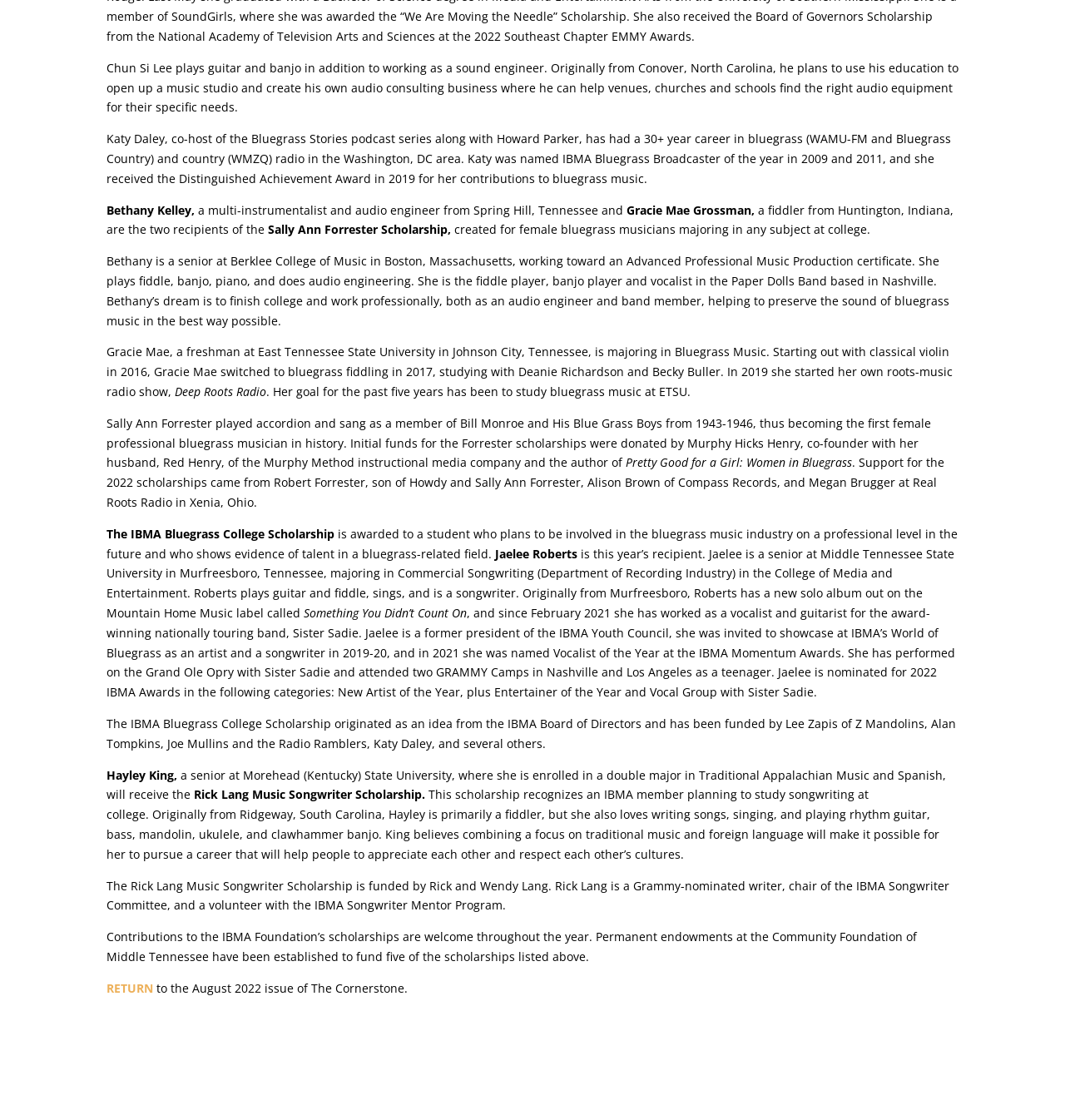Respond to the following question using a concise word or phrase: 
What is the name of the podcast series?

Bluegrass Stories